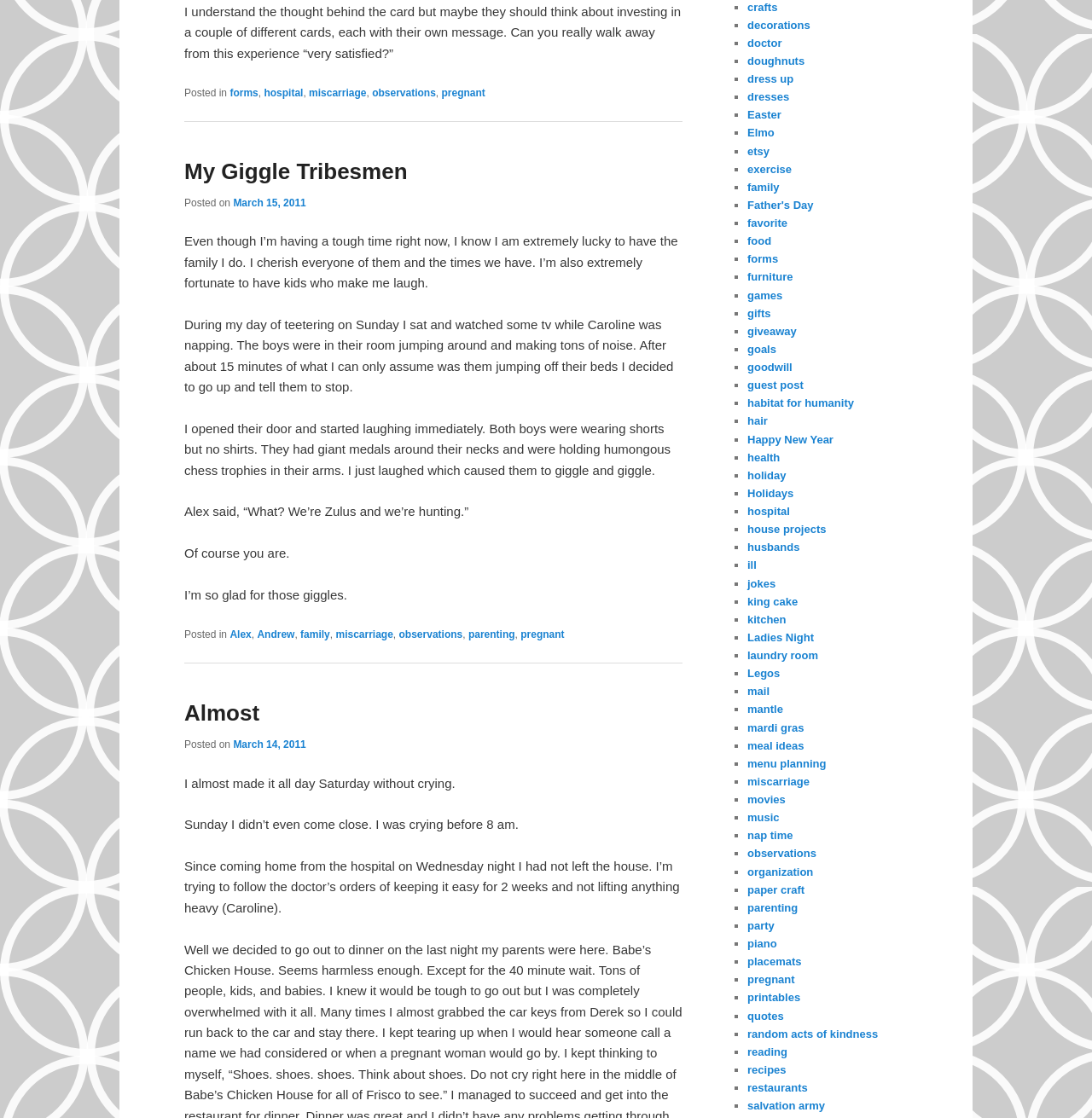What are the author's kids doing in their room?
Refer to the image and give a detailed answer to the query.

The author mentions that their kids, Alex and Andrew, were wearing shorts but no shirts, and had giant medals around their necks and were holding humongous chess trophies in their arms, indicating that they were dressing up and playing.